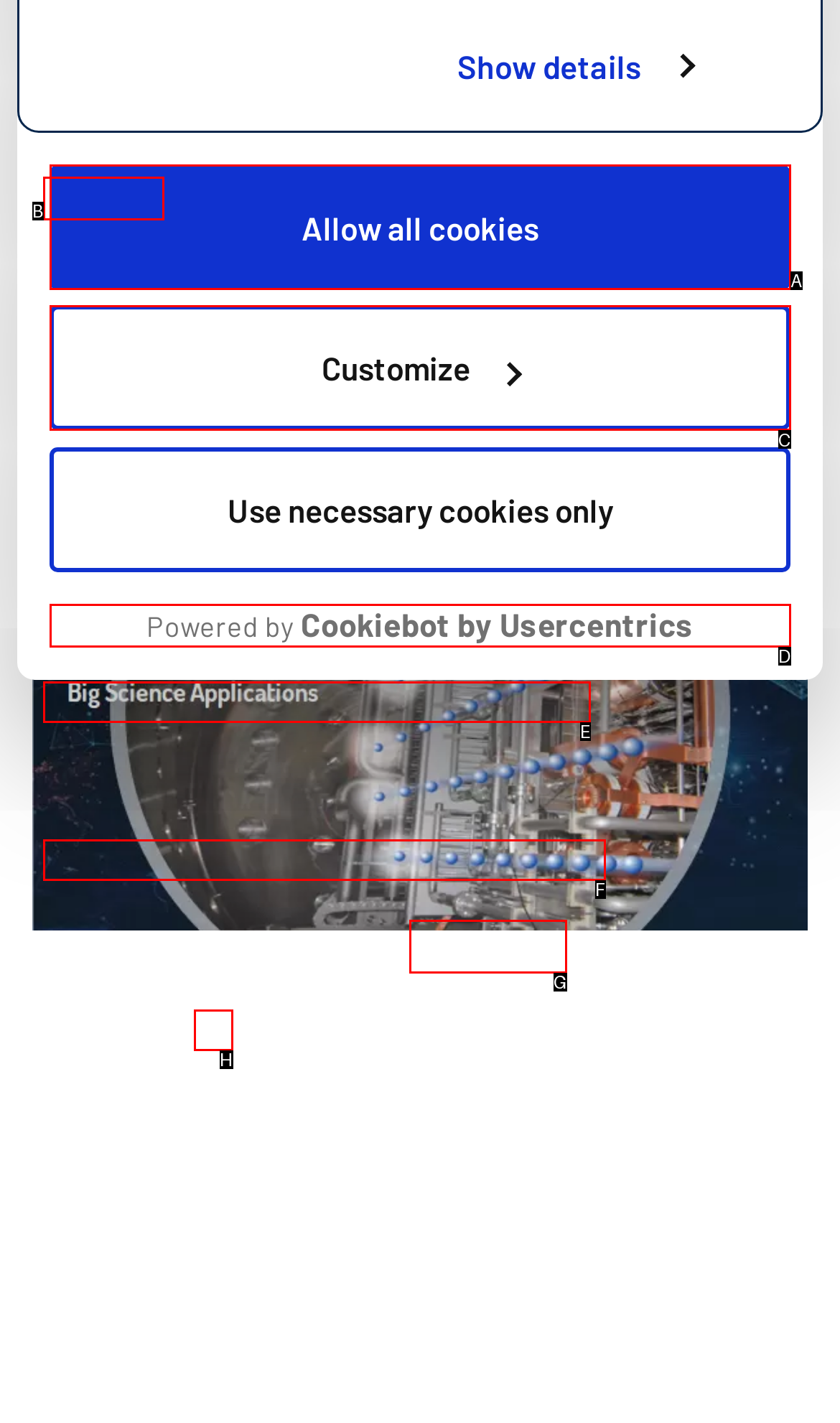Select the HTML element that corresponds to the description: Powered by Cookiebot by Usercentrics
Reply with the letter of the correct option from the given choices.

D